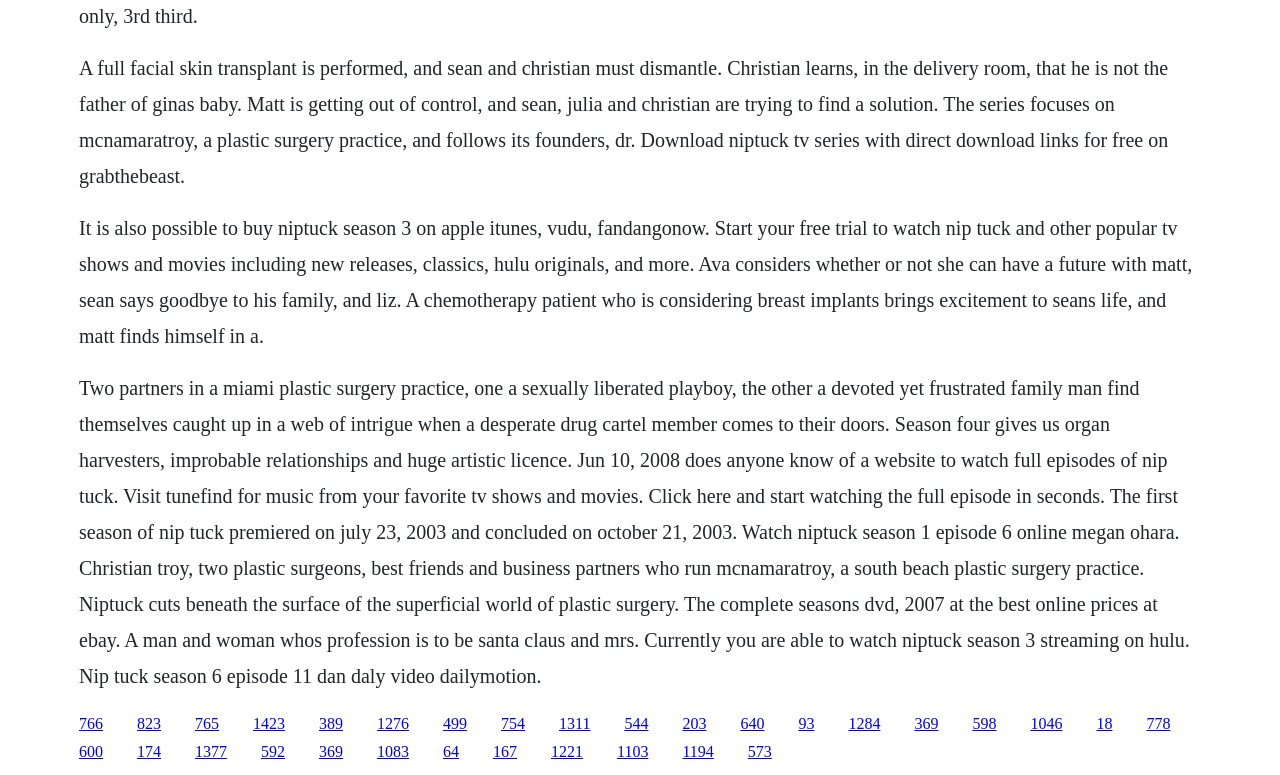Please locate the bounding box coordinates of the element that should be clicked to achieve the given instruction: "Visit the website to download Nip Tuck TV series".

[0.062, 0.073, 0.913, 0.241]